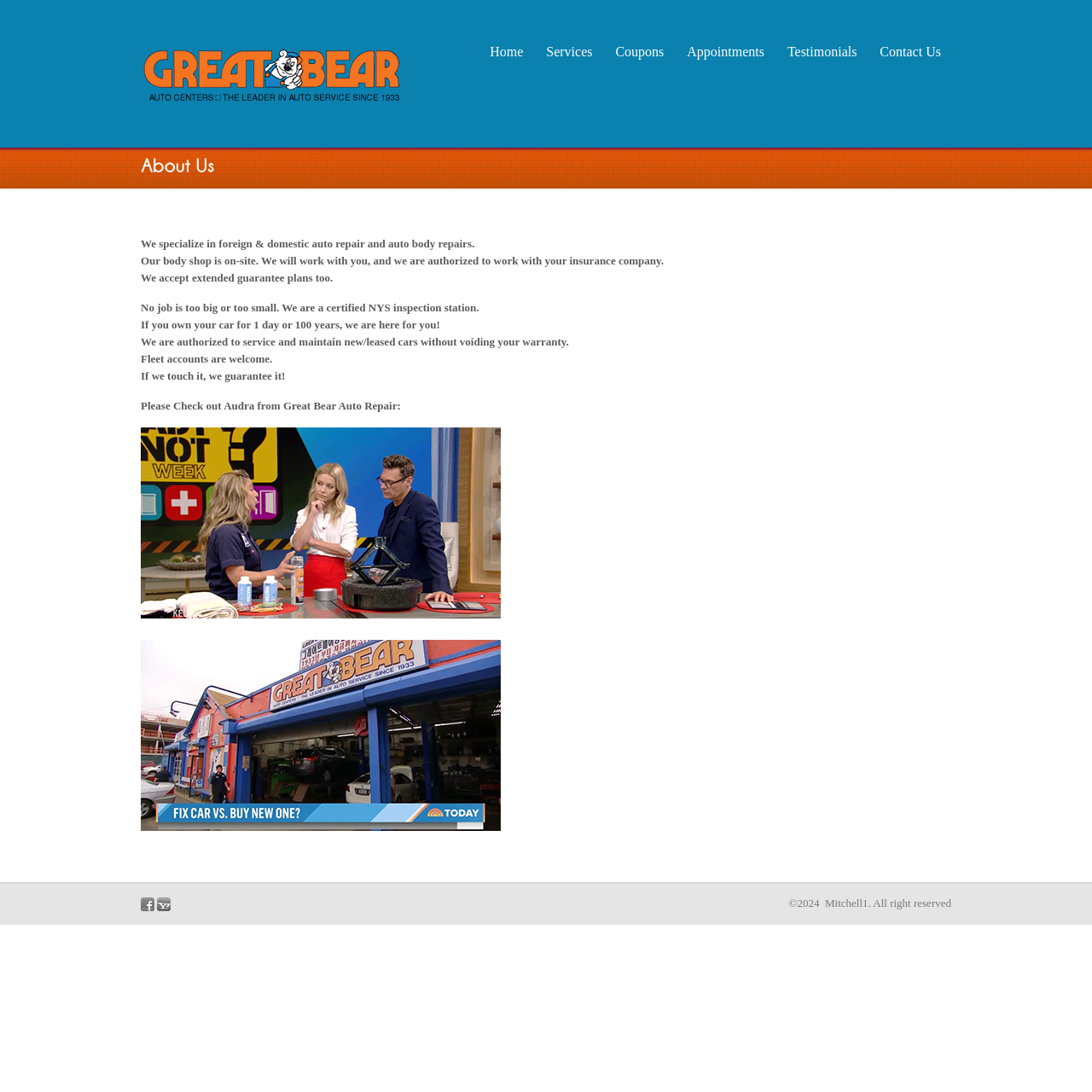What services does the auto shop offer?
Refer to the image and give a detailed answer to the question.

The services offered by the auto shop can be found in the paragraph below the heading 'About Us', which states 'We specialize in foreign & domestic auto repair and auto body repairs.'